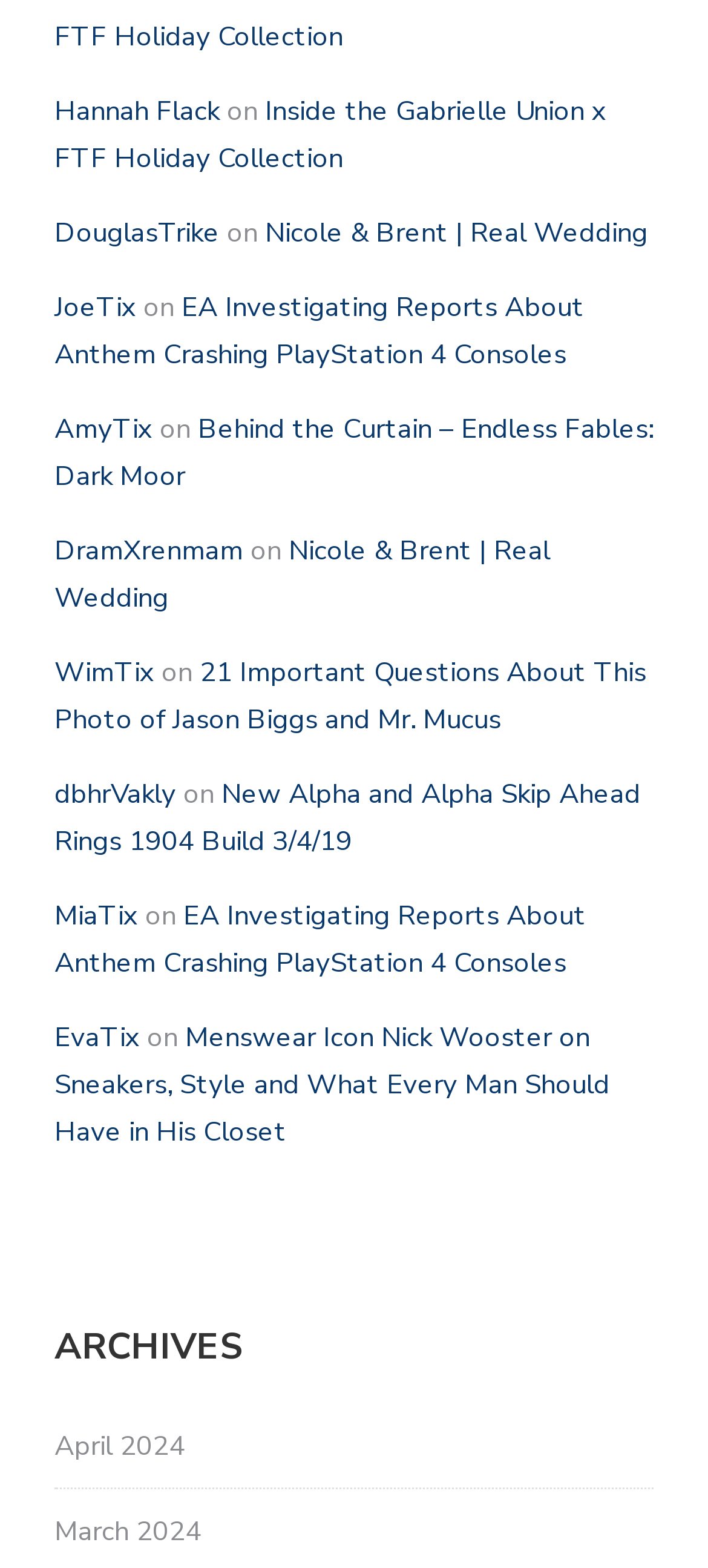Please answer the following query using a single word or phrase: 
What is the text of the first link on the webpage?

Hannah Flack